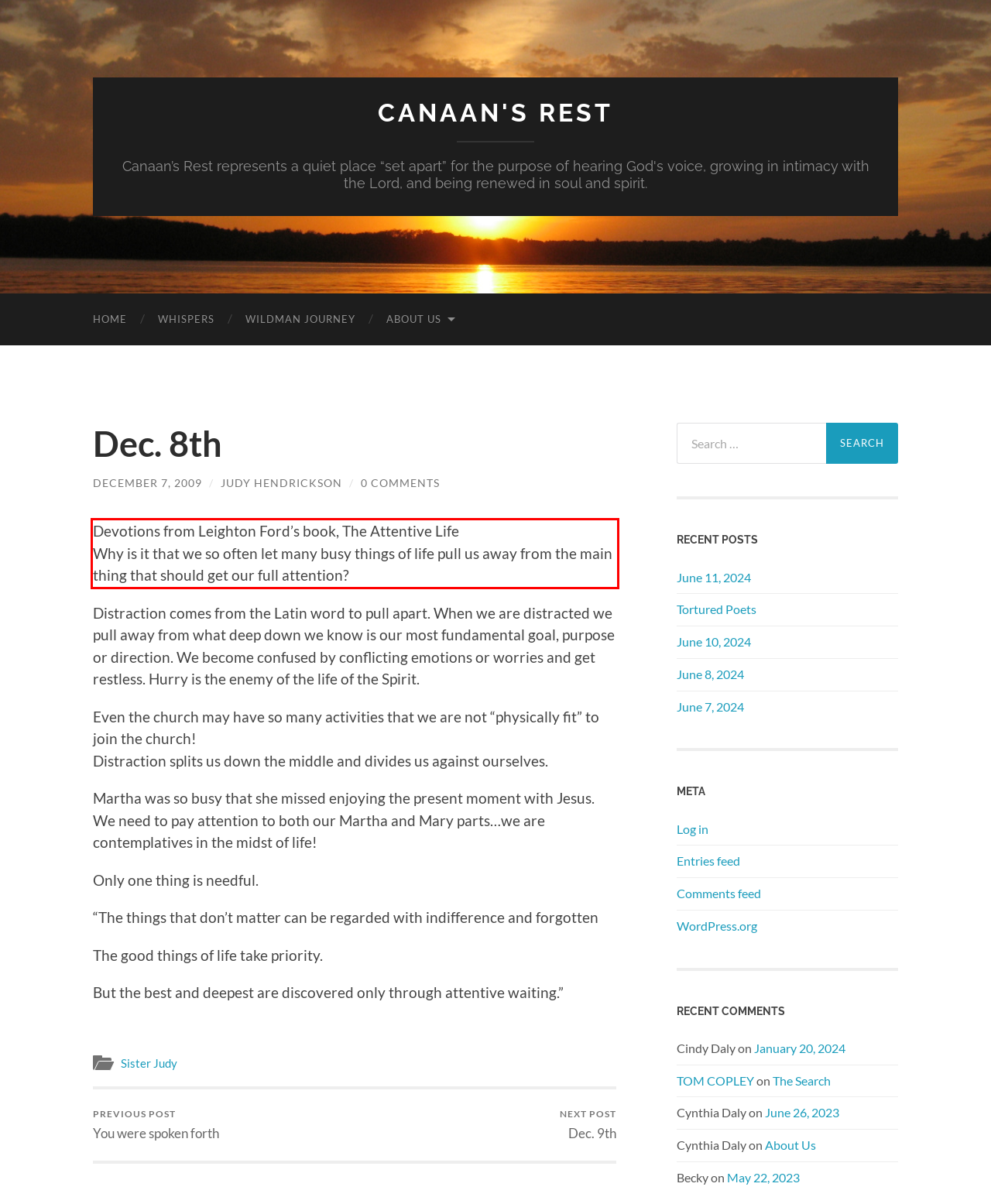In the screenshot of the webpage, find the red bounding box and perform OCR to obtain the text content restricted within this red bounding box.

Devotions from Leighton Ford’s book, The Attentive Life Why is it that we so often let many busy things of life pull us away from the main thing that should get our full attention?